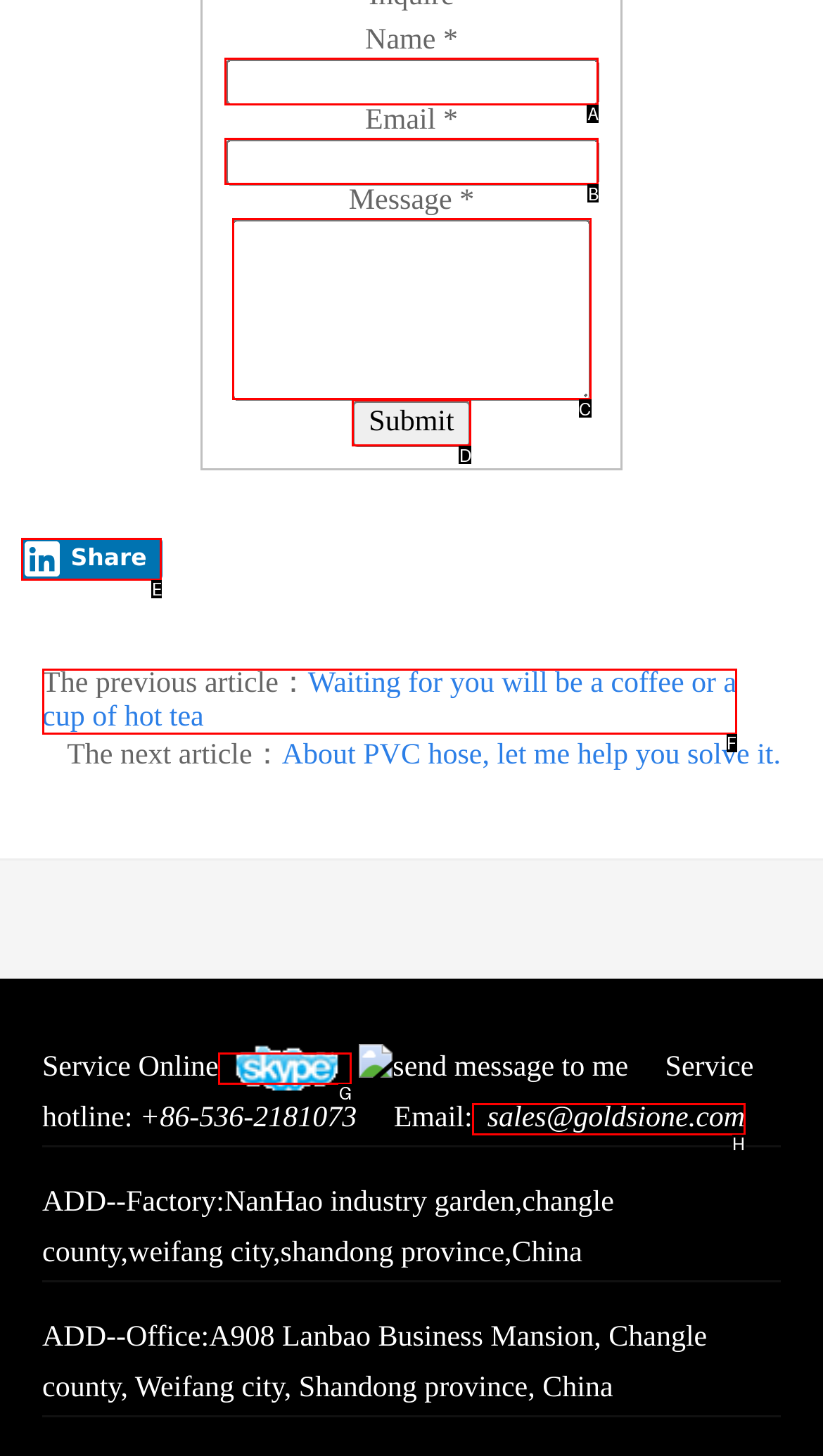Indicate which lettered UI element to click to fulfill the following task: Enter your name
Provide the letter of the correct option.

A